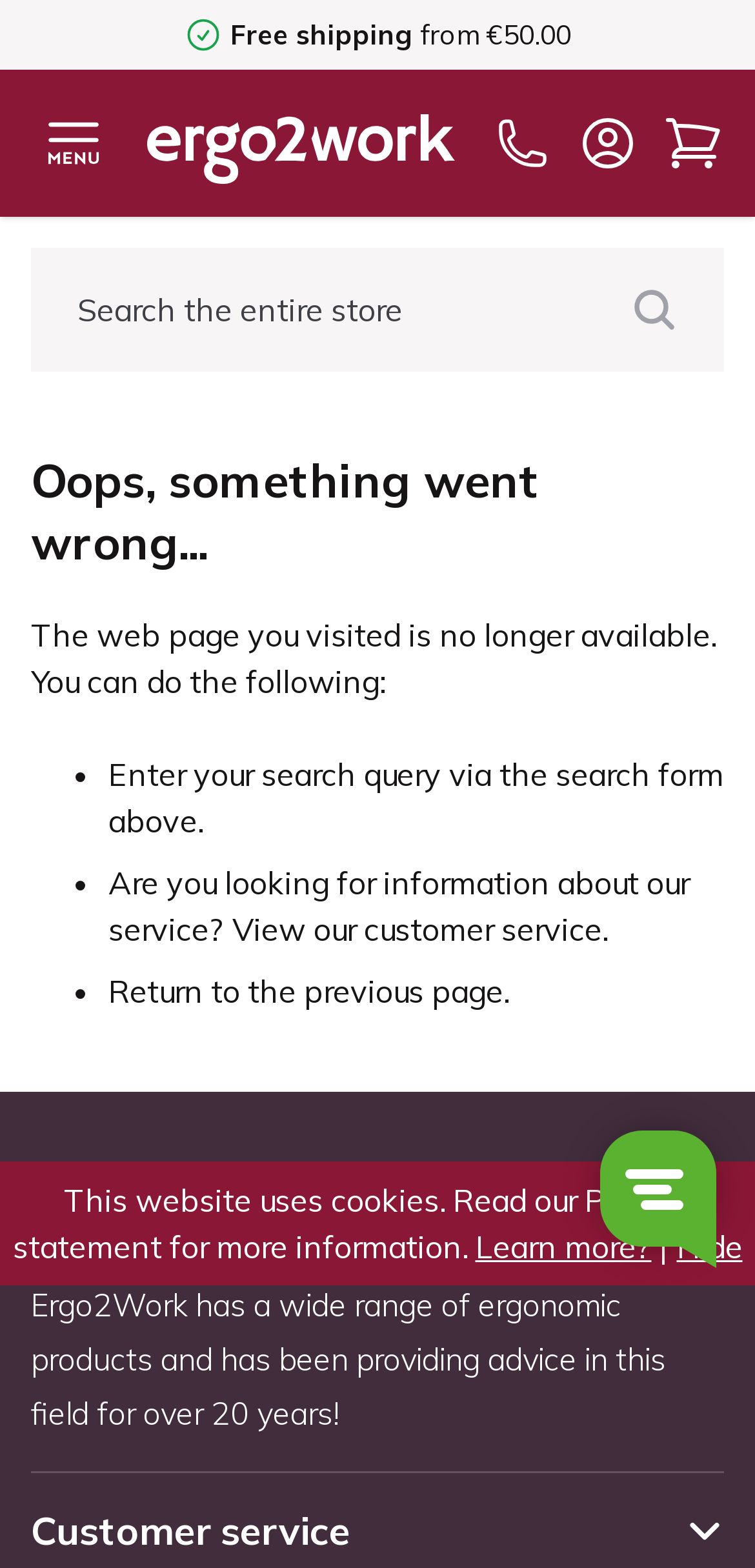What is the logo of the website?
Respond to the question with a well-detailed and thorough answer.

The logo of the website is Ergo2Work logo, which is an image element located at the top left of the webpage, with a bounding box coordinate of [0.195, 0.065, 0.603, 0.117].